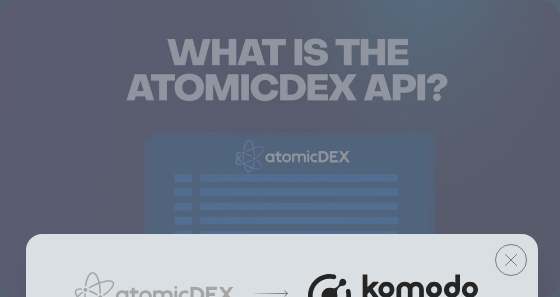Utilize the details in the image to thoroughly answer the following question: What type of trading does the atomicDEX API facilitate?

The caption serves as an informative introduction to the functionality and significance of the atomicDEX API, which facilitates decentralized, peer-to-peer crypto trading, as explicitly stated in the caption.